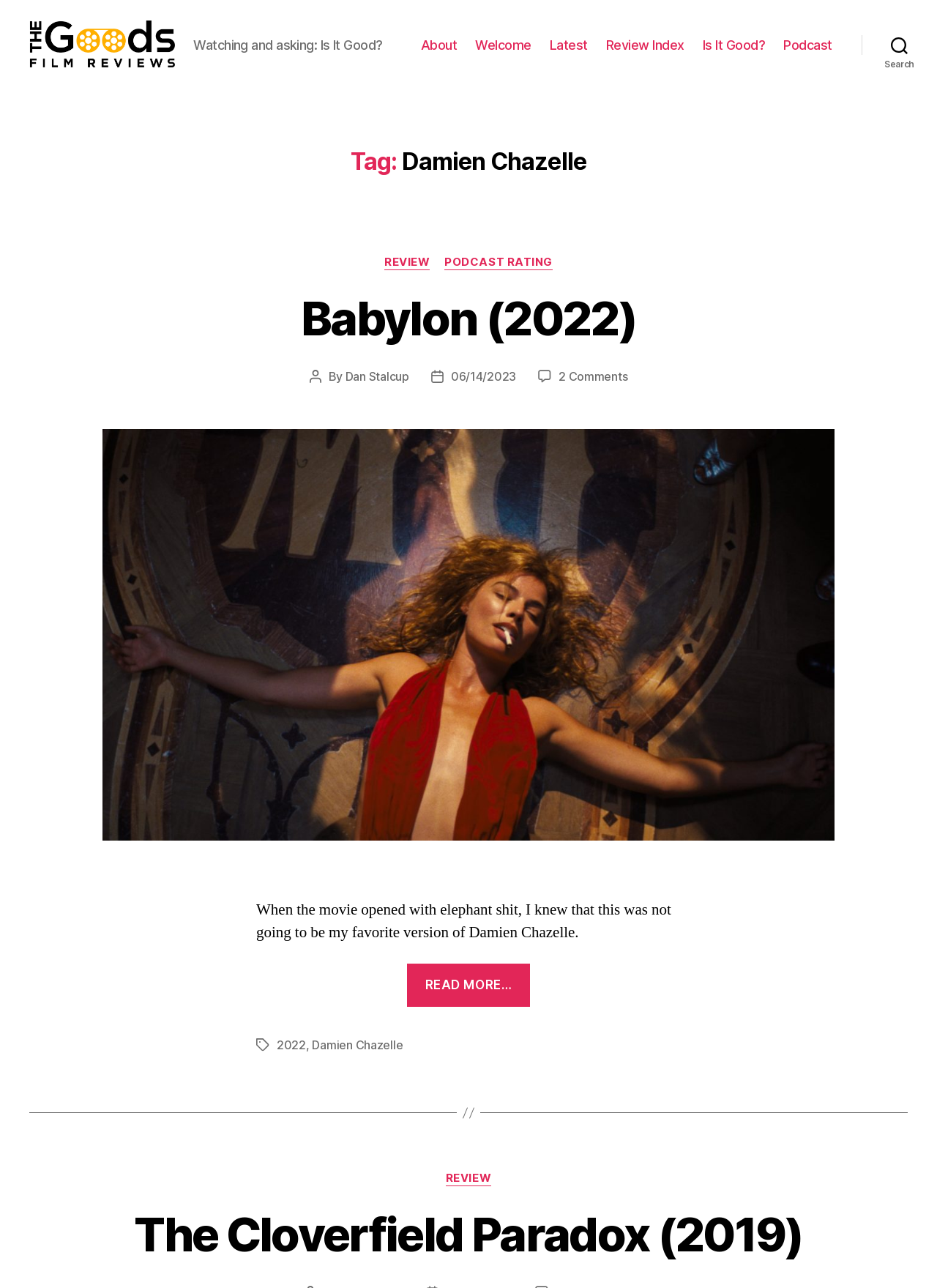Identify the bounding box coordinates for the region of the element that should be clicked to carry out the instruction: "View the latest film reviews". The bounding box coordinates should be four float numbers between 0 and 1, i.e., [left, top, right, bottom].

[0.658, 0.036, 0.699, 0.048]